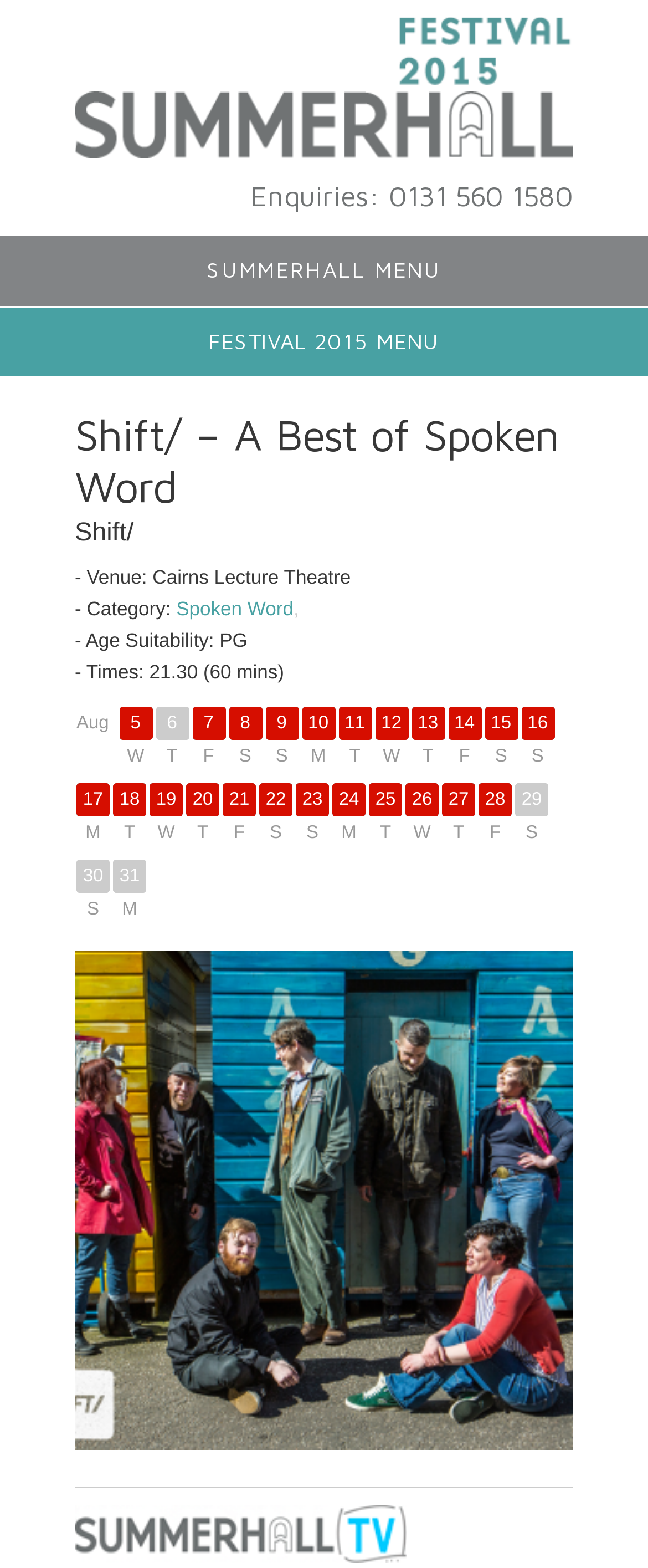Provide a thorough description of this webpage.

This webpage appears to be an event page for a spoken word festival, specifically the "Shift/ – A Best of Spoken Word" event. At the top of the page, there is a heading that reads "Summerhall" with a link and an image associated with it. Below this, there is a heading that displays the contact information "Enquiries: 0131 560 1580". 

To the left of the page, there is a menu section with several headings, including "SUMMERHALL MENU" and "FESTIVAL 2015 MENU". Within the "FESTIVAL 2015 MENU" section, there is a heading that reads "Shift/ – A Best of Spoken Word" followed by details about the event, including the venue, category, age suitability, and times.

Below the event details, there is a calendar section that displays dates from August 5th to 31st, with each date being a link. Above the calendar, there is a static text that reads "Aug". 

At the bottom of the page, there is a large image that spans the width of the page.